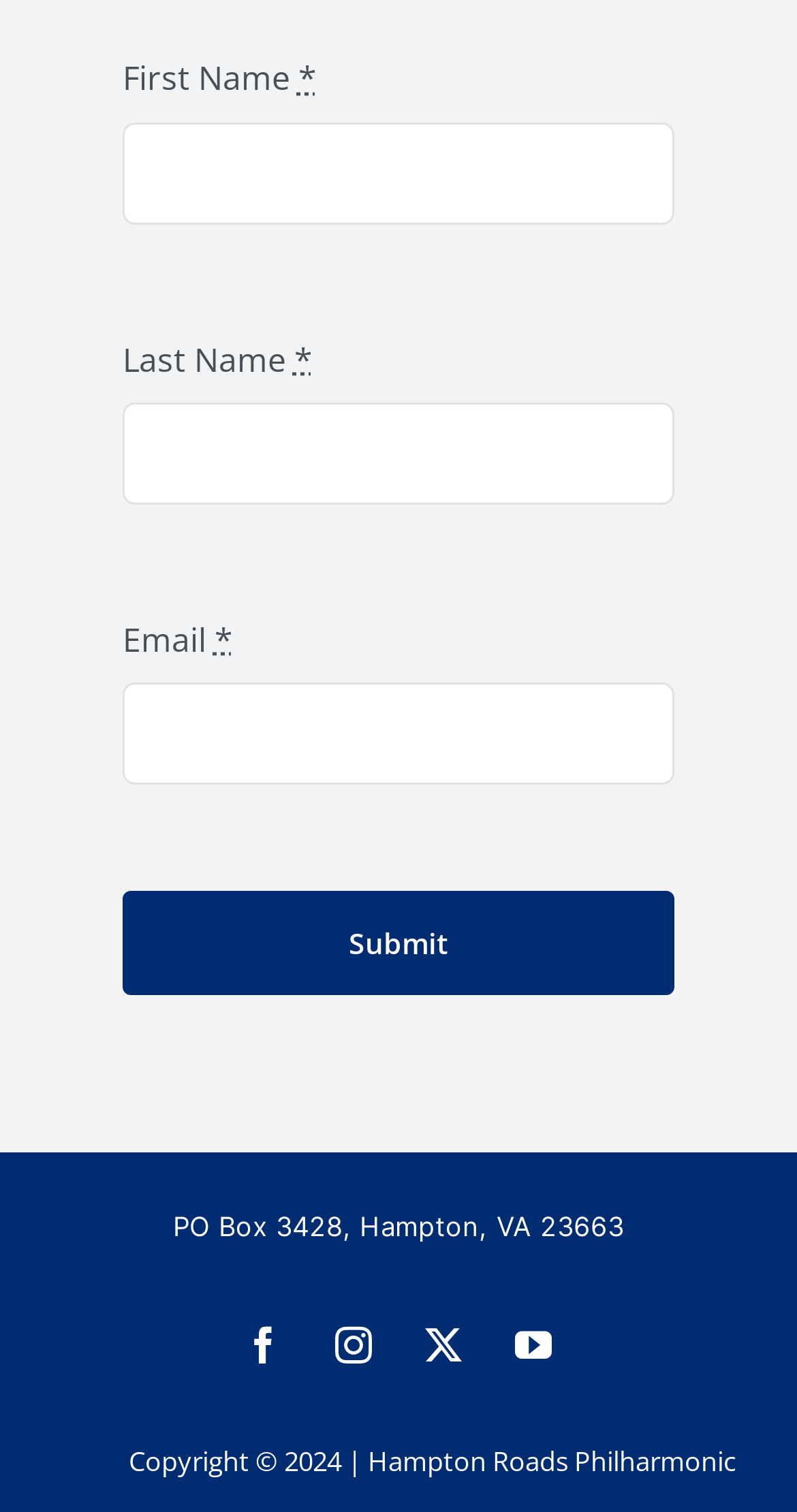What is the address mentioned on the webpage?
Provide a concise answer using a single word or phrase based on the image.

PO Box 3428, Hampton, VA 23663